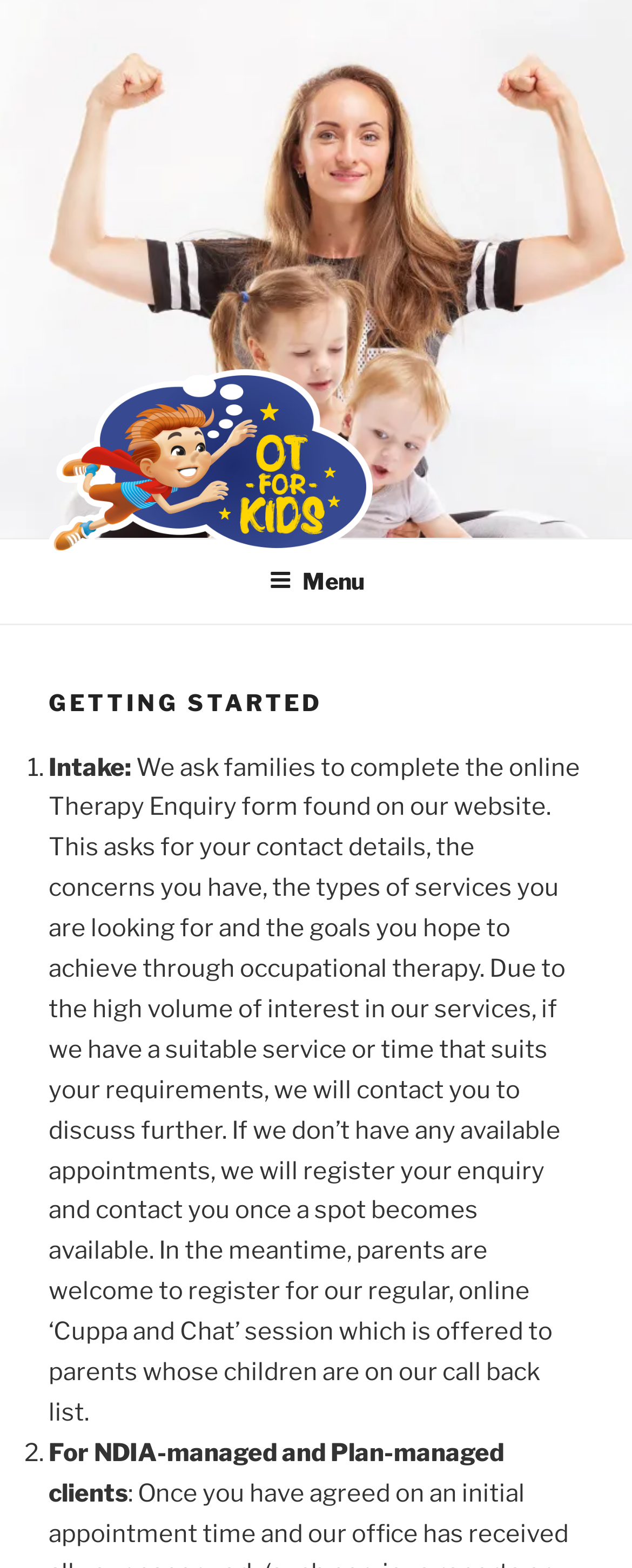Can you look at the image and give a comprehensive answer to the question:
What is the purpose of the online Therapy Enquiry form?

The purpose of the online Therapy Enquiry form can be determined by looking at the StaticText element with the text 'We ask families to complete the online Therapy Enquiry form found on our website. This asks for your contact details, the concerns you have, the types of services you are looking for and the goals you hope to achieve through occupational therapy.' at coordinates [0.077, 0.48, 0.918, 0.91]. This text is located within the navigation element with the text 'Top Menu' at coordinates [0.0, 0.345, 1.0, 0.396], indicating that it is a part of the main content of the page.